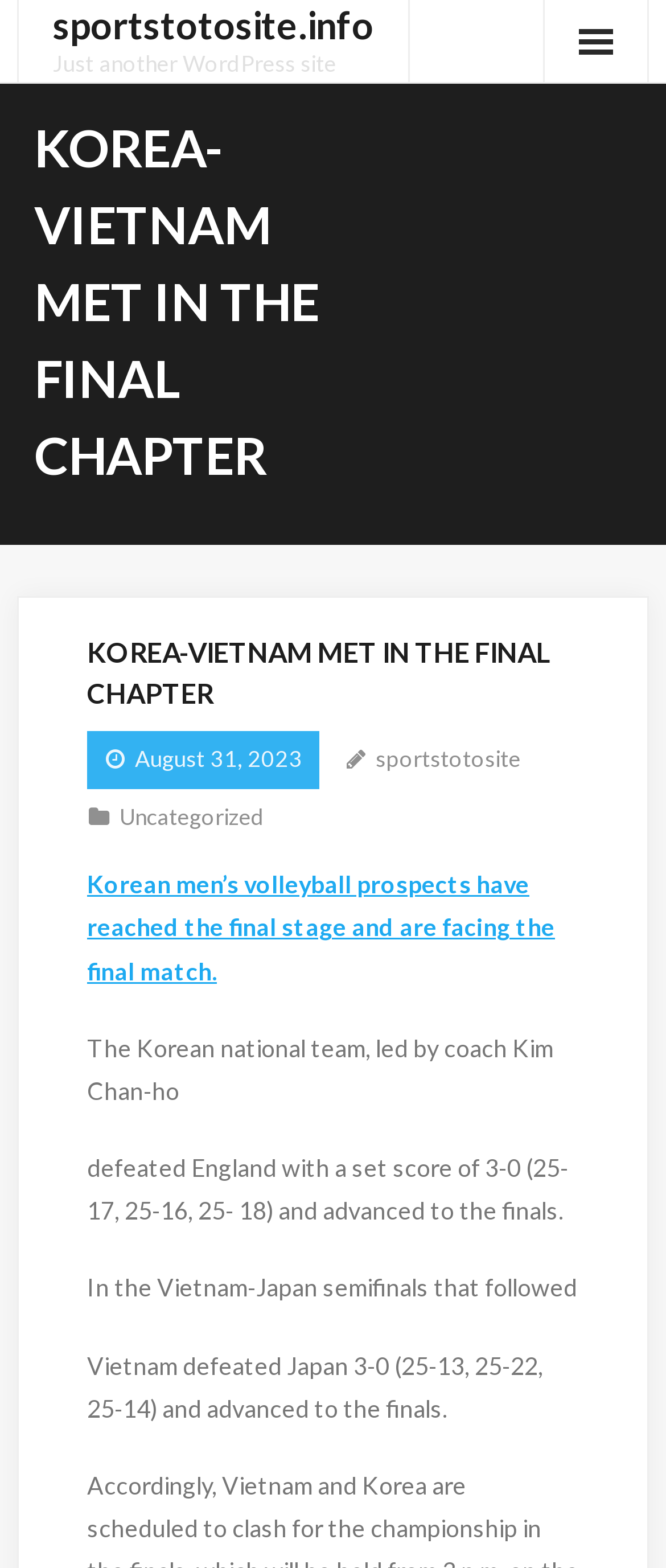What is the name of the website?
Please provide an in-depth and detailed response to the question.

I found the answer by looking at the link with the text 'sportstotosite.info' which is likely to be the name of the website.